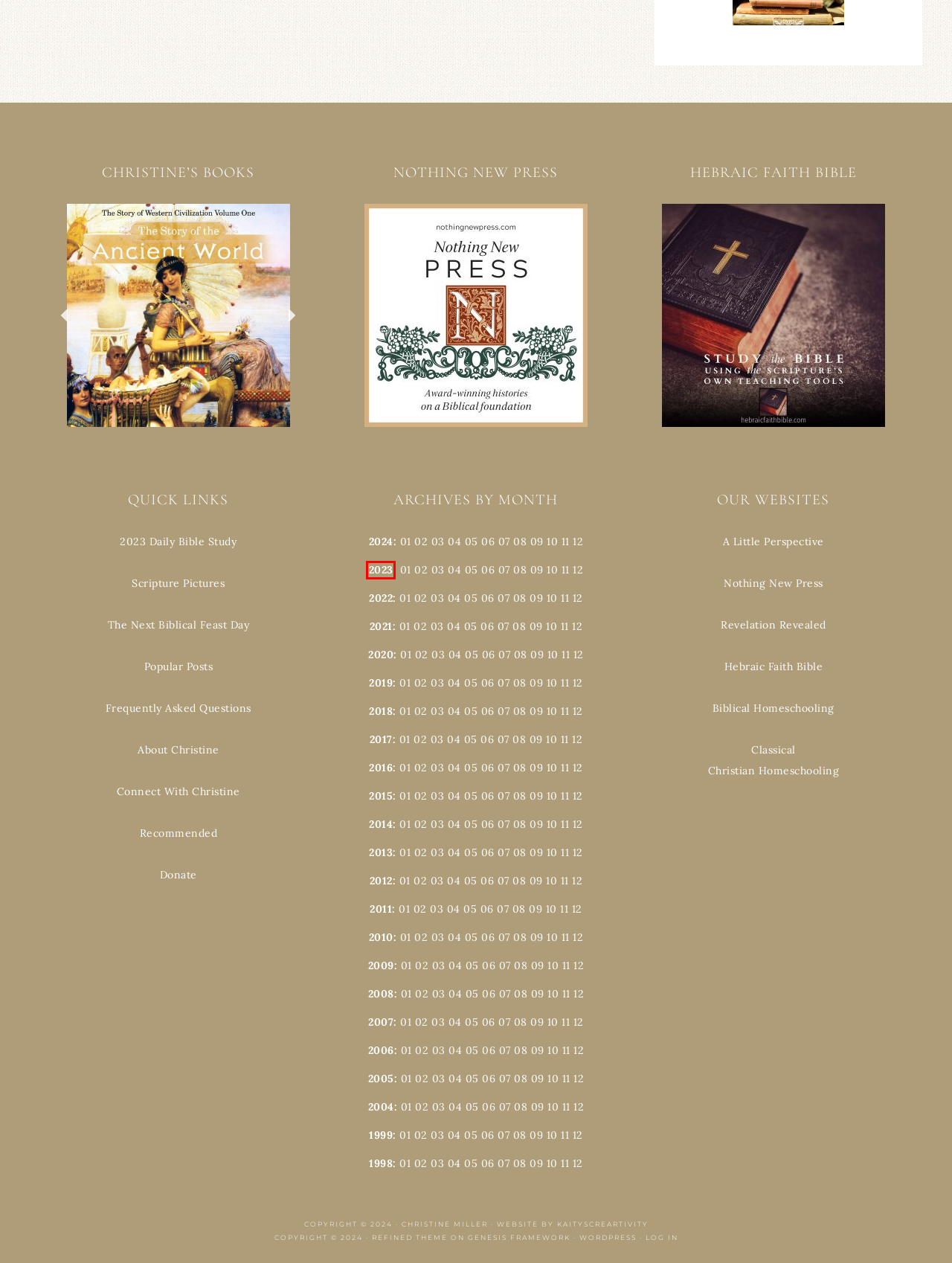Analyze the screenshot of a webpage with a red bounding box and select the webpage description that most accurately describes the new page resulting from clicking the element inside the red box. Here are the candidates:
A. The Revelation of Jesus Christ Revealed | by Christine Miller | Nothing New Press
B. 2023
C. 2014
D. Affordable & Customizable Feminine WordPress Themes - Restored 316
E. frequently asked questions
F. 2016
G. The Next Biblical Feast Day
H. connect with Christine

B